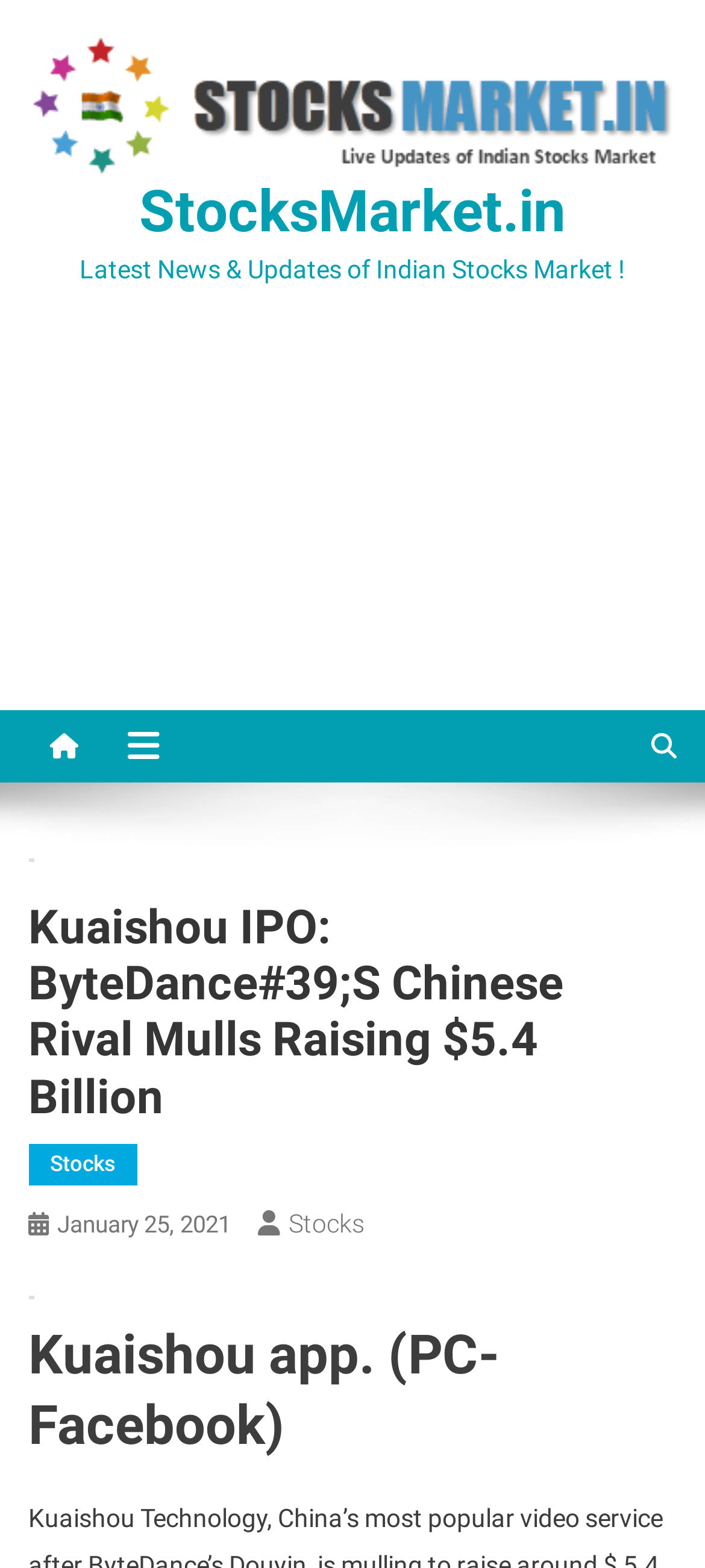Please find the bounding box for the UI component described as follows: "StocksMarket.in".

[0.197, 0.113, 0.803, 0.156]